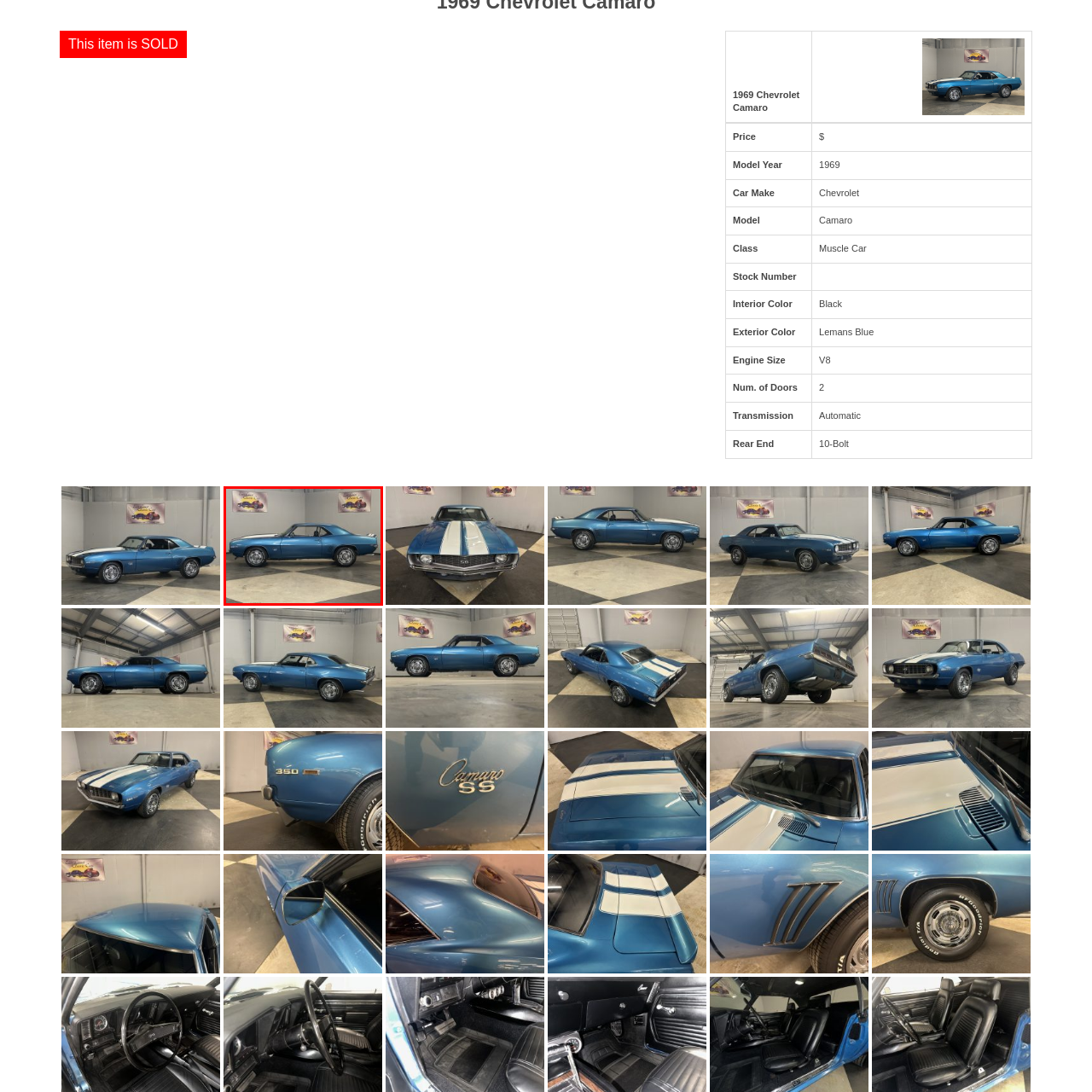Generate a detailed description of the content found inside the red-outlined section of the image.

This image showcases a stunning 1969 Chevrolet Camaro, highlighted in a vibrant Lemans Blue finish that beautifully accentuates its classic muscle car design. The vehicle is positioned against a neutral backdrop, allowing the sleek contours and polished chrome accents to stand out. The Camaro, well-known for its performance and style, features a classic two-door coupe body style, with a distinct long hood and short rear design typical of muscle cars from that era. 

The interior color, presented in contrasting black, is further complemented by the chrome details on the wheels, enhancing its vintage appeal. This iconic car is not just a machine; it's a symbol of automotive history, often celebrated by enthusiasts for its powerful V8 engine and sporty performance. The image captures the essence of the Camaro, a true representation of American muscle, making it a highly desirable collectible among car aficionados.